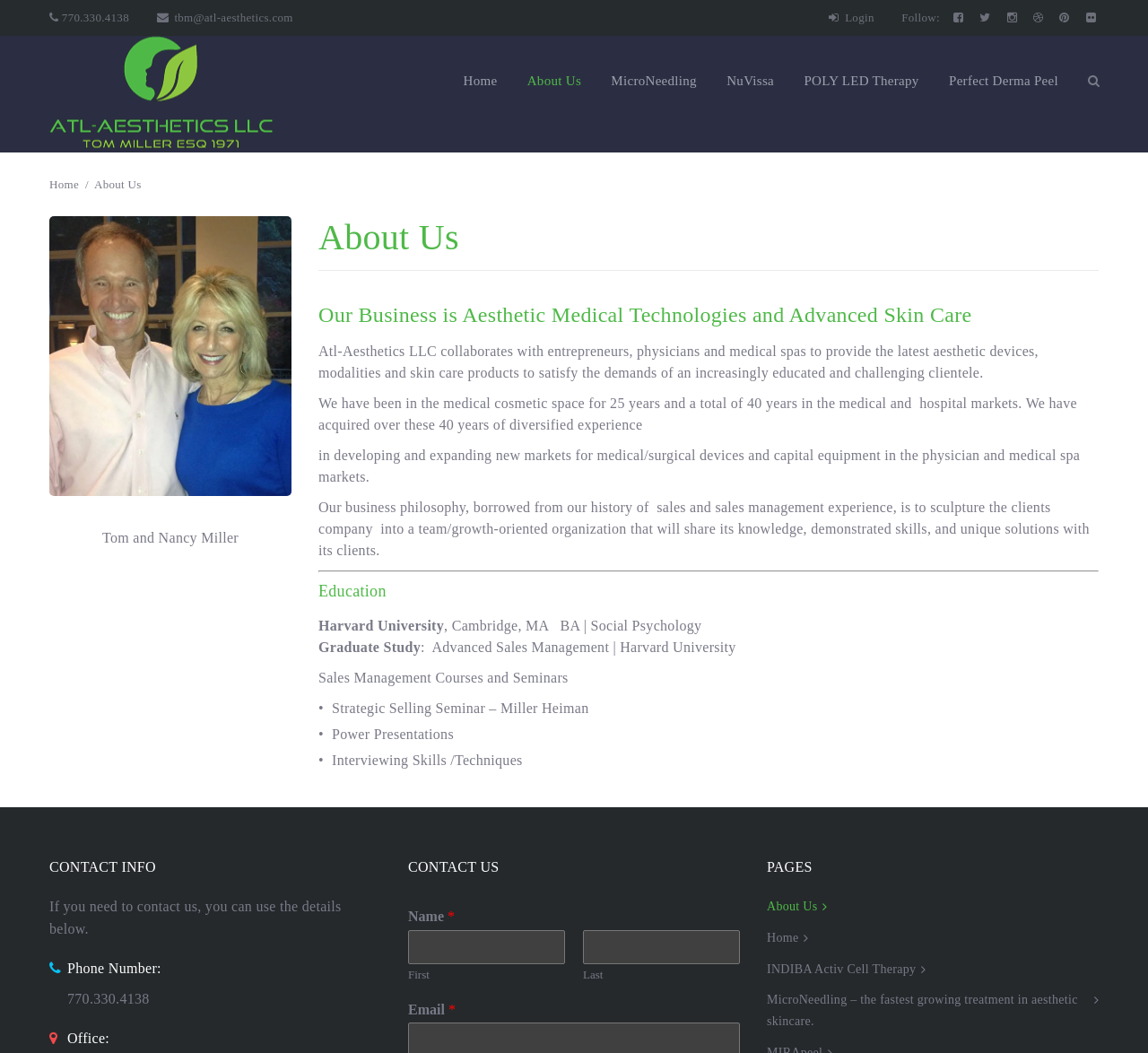Using details from the image, please answer the following question comprehensively:
What is the education background of Tom and Nancy Miller?

According to the webpage, Tom and Nancy Miller have an education background from Harvard University, where they studied Social Psychology and Advanced Sales Management.